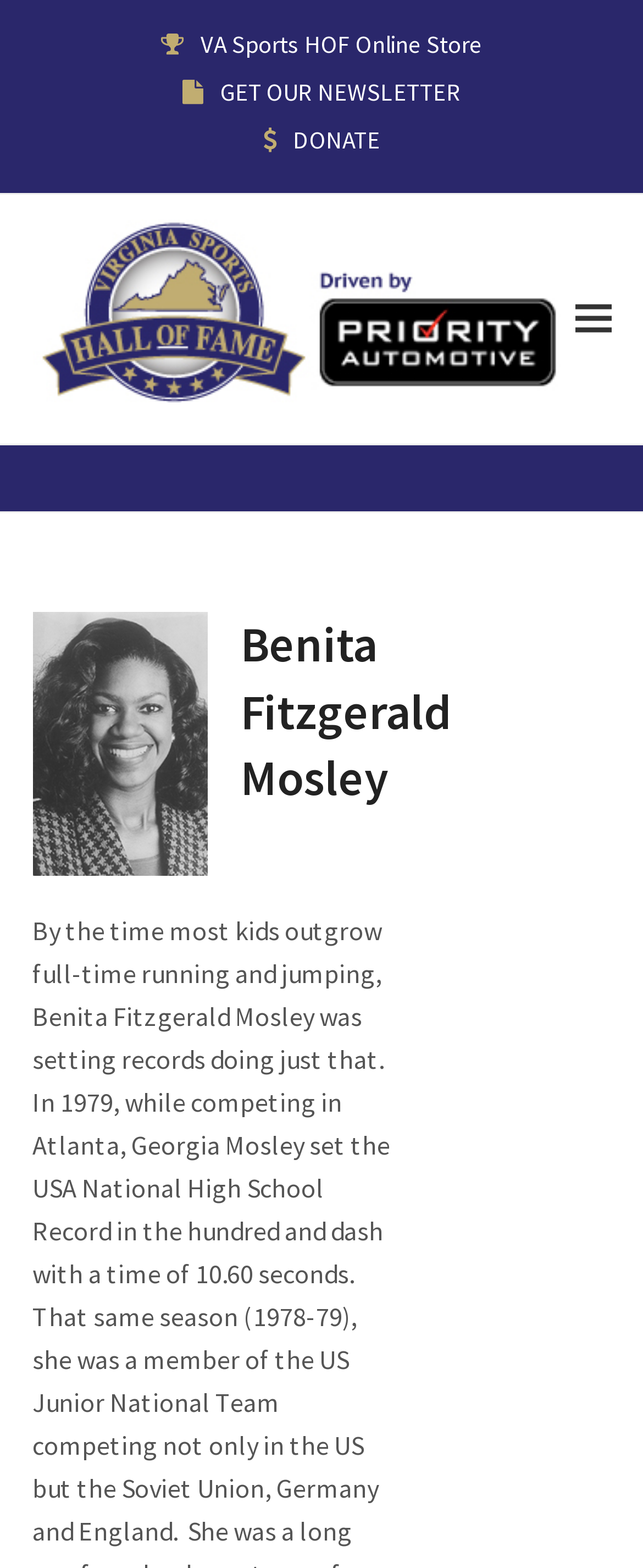Generate a comprehensive description of the webpage content.

The webpage is about Benita Fitzgerald Mosley, an athlete who set records in running and jumping. At the top left of the page, there is a link to the "VA Sports HOF Online Store" and next to it, a link to "GET OUR NEWSLETTER". Further to the right, there is a "DONATE" link. Below these links, there is a layout table that spans most of the page's width. Within this table, there is a link to the "Virginia Sports Hall of Fame" with an accompanying image of the same name, positioned at the top left of the table.

To the right of the table, there is a "Toggle mobile menu" button. Below the button, there are two header sections. The first header section spans the full width of the page and contains no specific text. The second header section is narrower and contains a heading that reads "Benita Fitzgerald Mosley", which is likely the title of the page or the athlete's name.